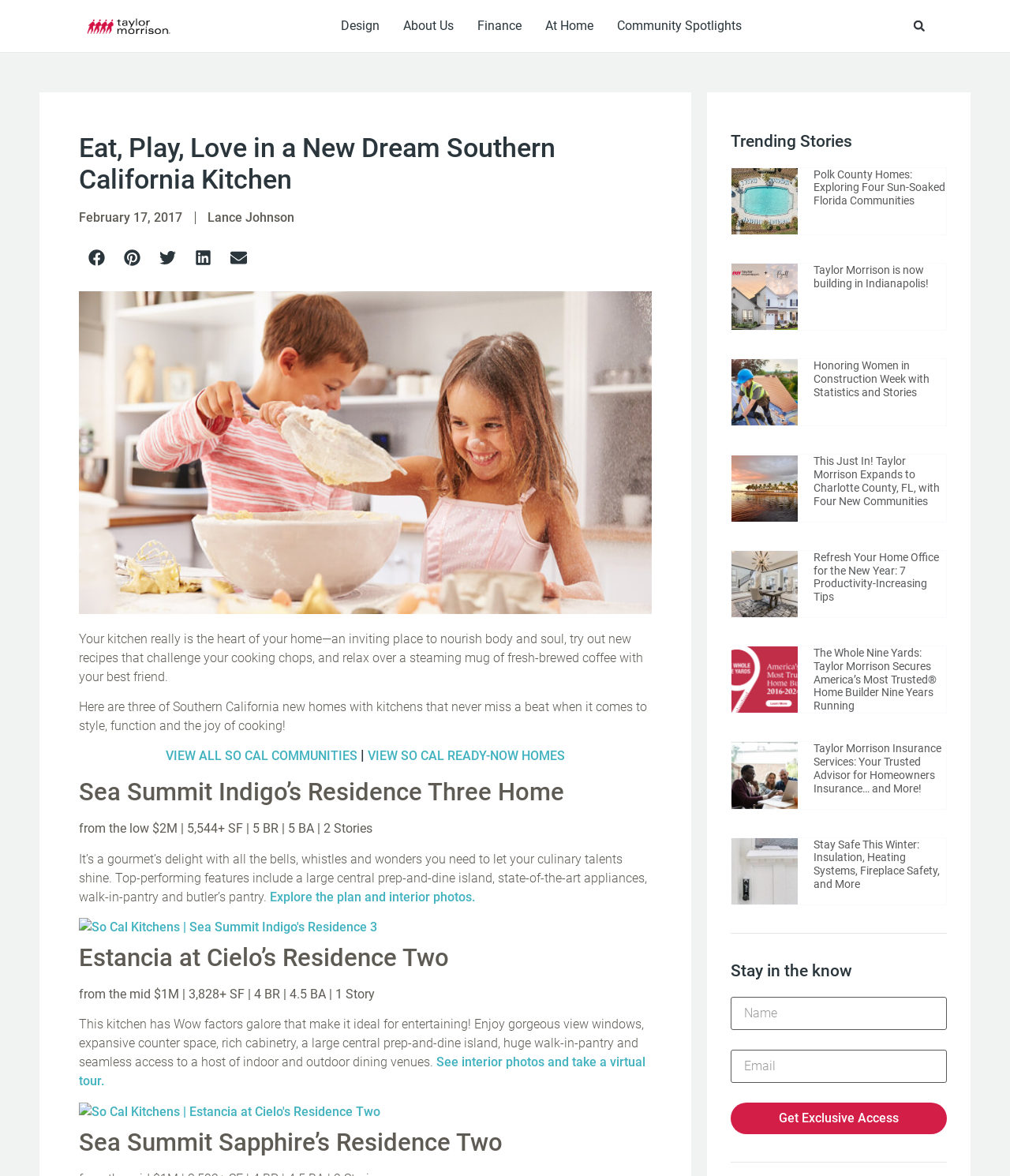What is the price range of the Sea Summit Indigo's Residence Three Home?
Using the visual information, answer the question in a single word or phrase.

From the low $2M